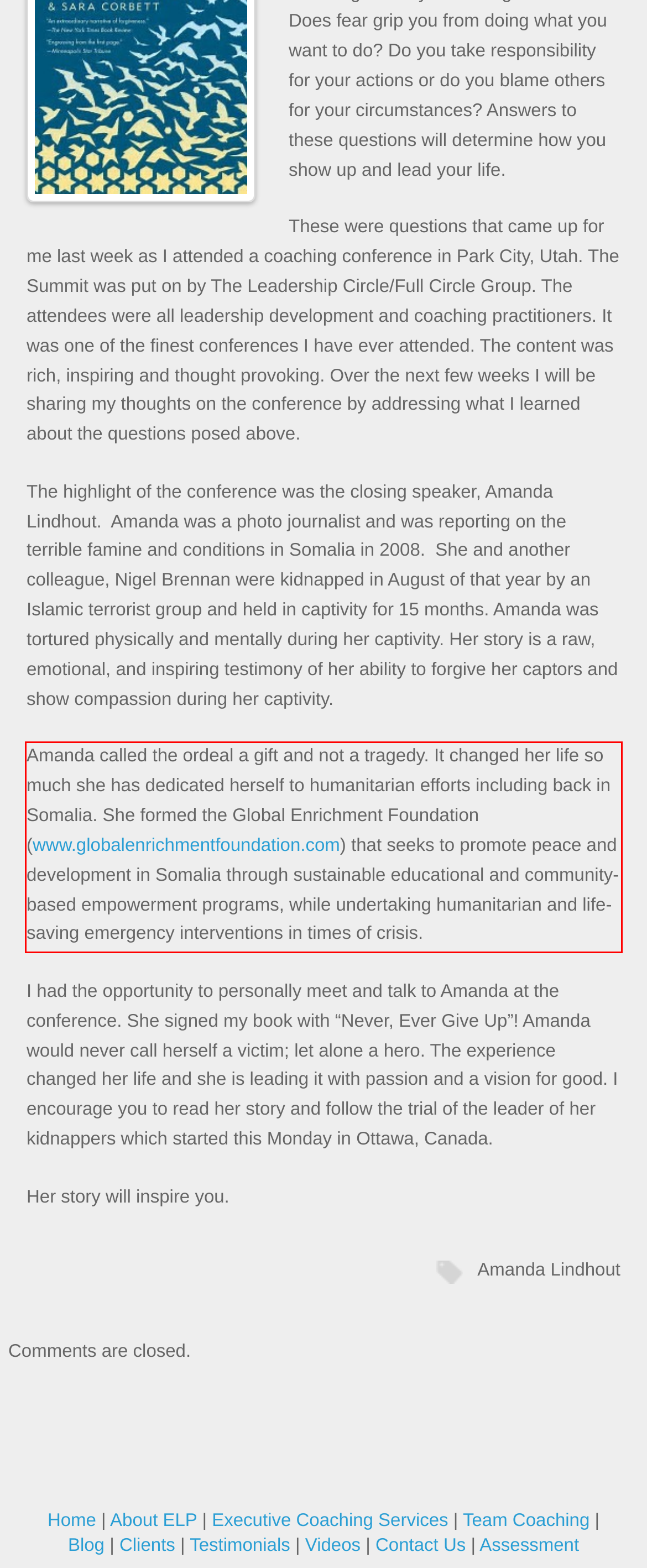Given a screenshot of a webpage with a red bounding box, please identify and retrieve the text inside the red rectangle.

Amanda called the ordeal a gift and not a tragedy. It changed her life so much she has dedicated herself to humanitarian efforts including back in Somalia. She formed the Global Enrichment Foundation (www.globalenrichmentfoundation.com) that seeks to promote peace and development in Somalia through sustainable educational and community-based empowerment programs, while undertaking humanitarian and life-saving emergency interventions in times of crisis.